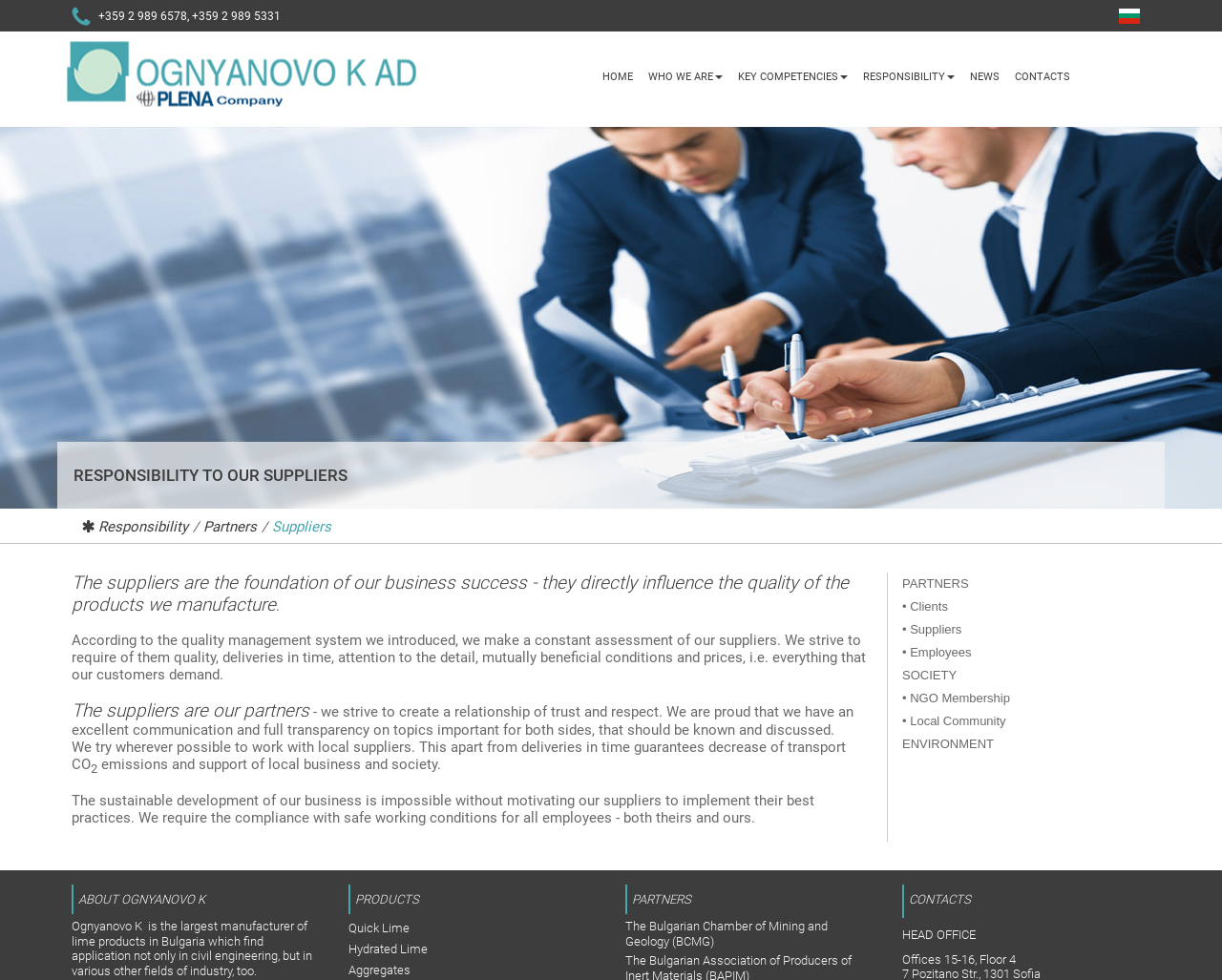Locate the bounding box coordinates of the clickable area to execute the instruction: "Call the office". Provide the coordinates as four float numbers between 0 and 1, represented as [left, top, right, bottom].

[0.08, 0.01, 0.23, 0.023]